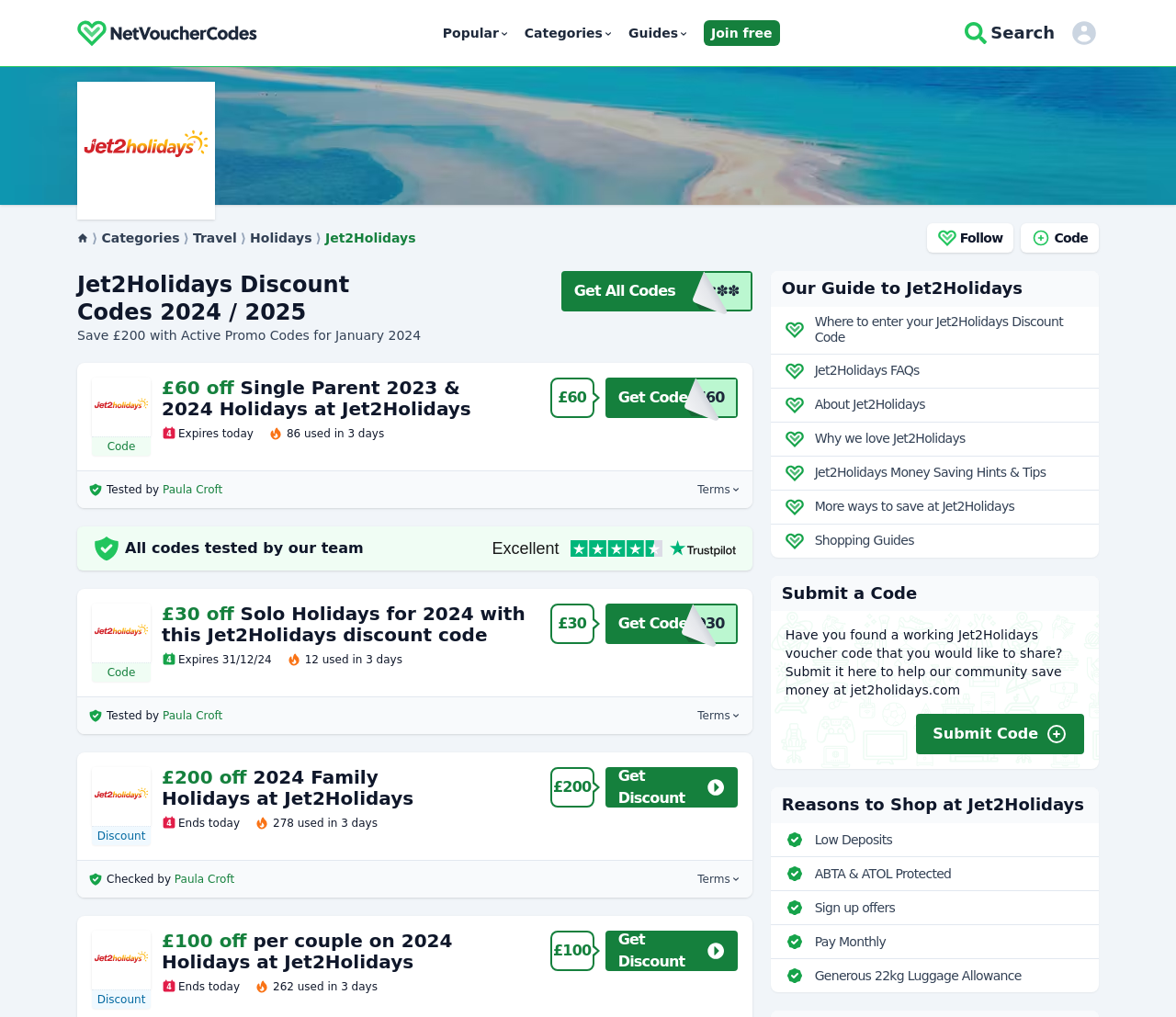Identify the bounding box coordinates for the UI element that matches this description: "parent_node: Search aria-label="My Account"".

[0.909, 0.018, 0.934, 0.047]